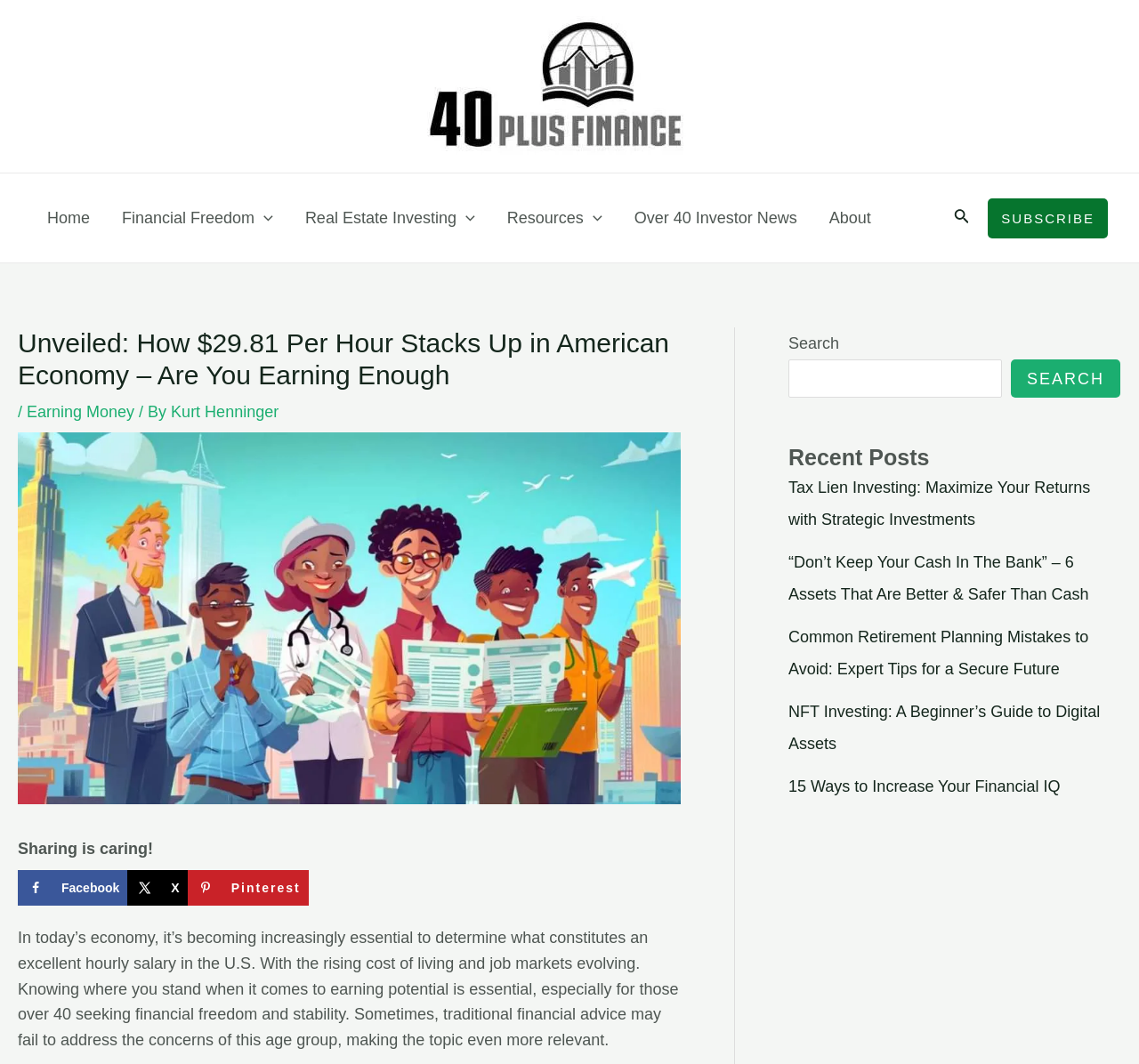Please find and report the bounding box coordinates of the element to click in order to perform the following action: "Share on Facebook". The coordinates should be expressed as four float numbers between 0 and 1, in the format [left, top, right, bottom].

[0.016, 0.818, 0.112, 0.852]